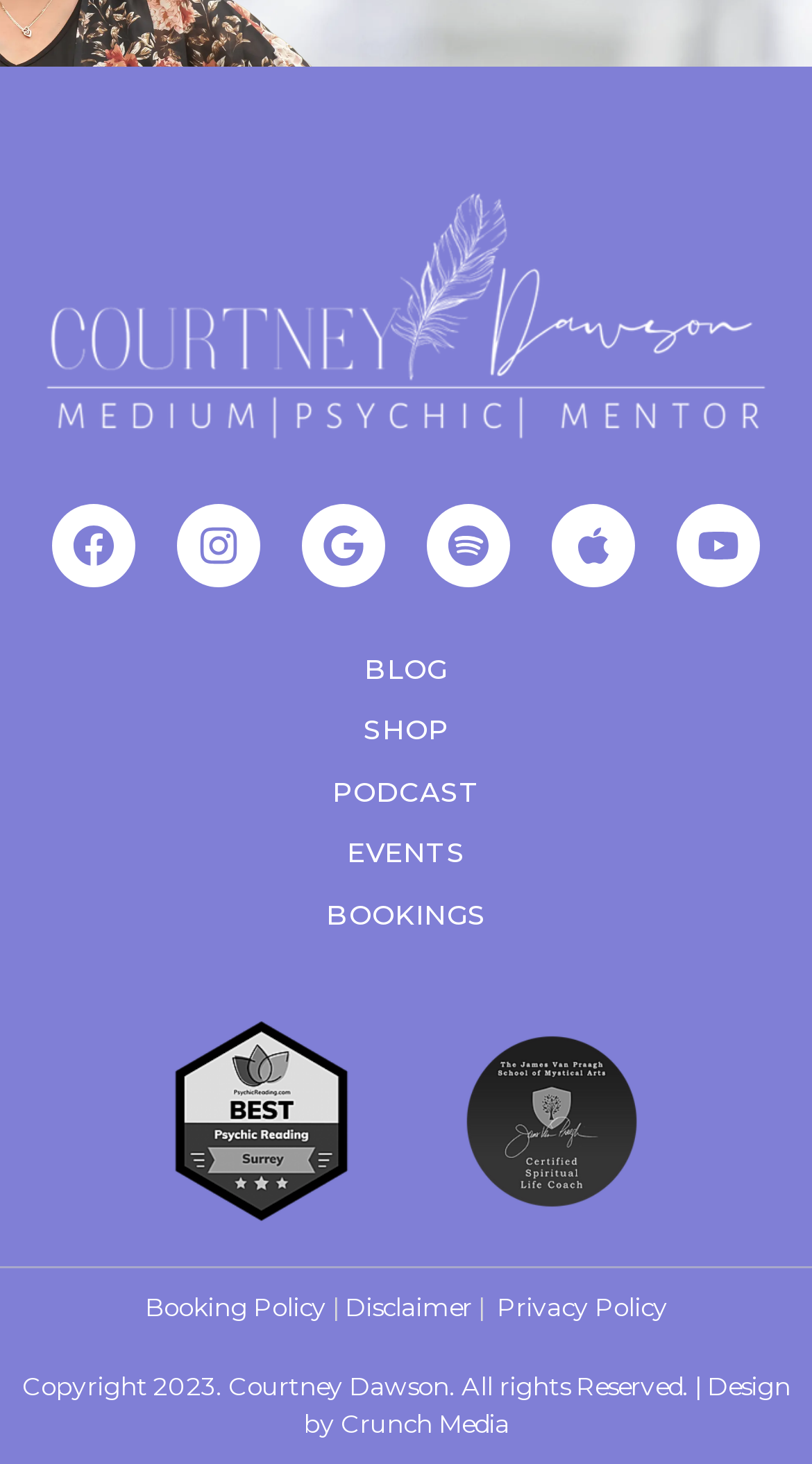For the following element description, predict the bounding box coordinates in the format (top-left x, top-left y, bottom-right x, bottom-right y). All values should be floating point numbers between 0 and 1. Description: Youtube

[0.833, 0.344, 0.936, 0.401]